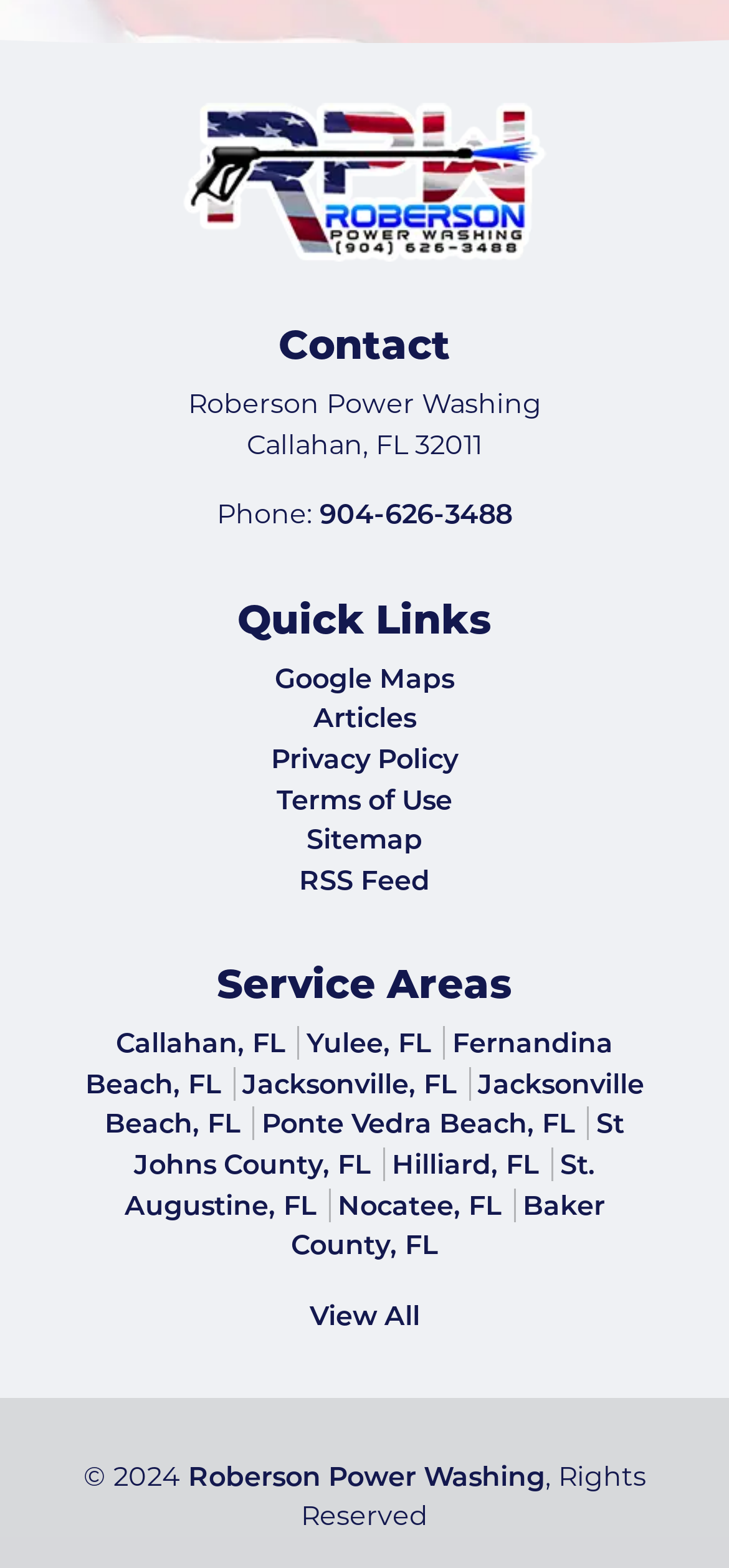Please answer the following question using a single word or phrase: 
What is the company name?

Roberson Power Washing